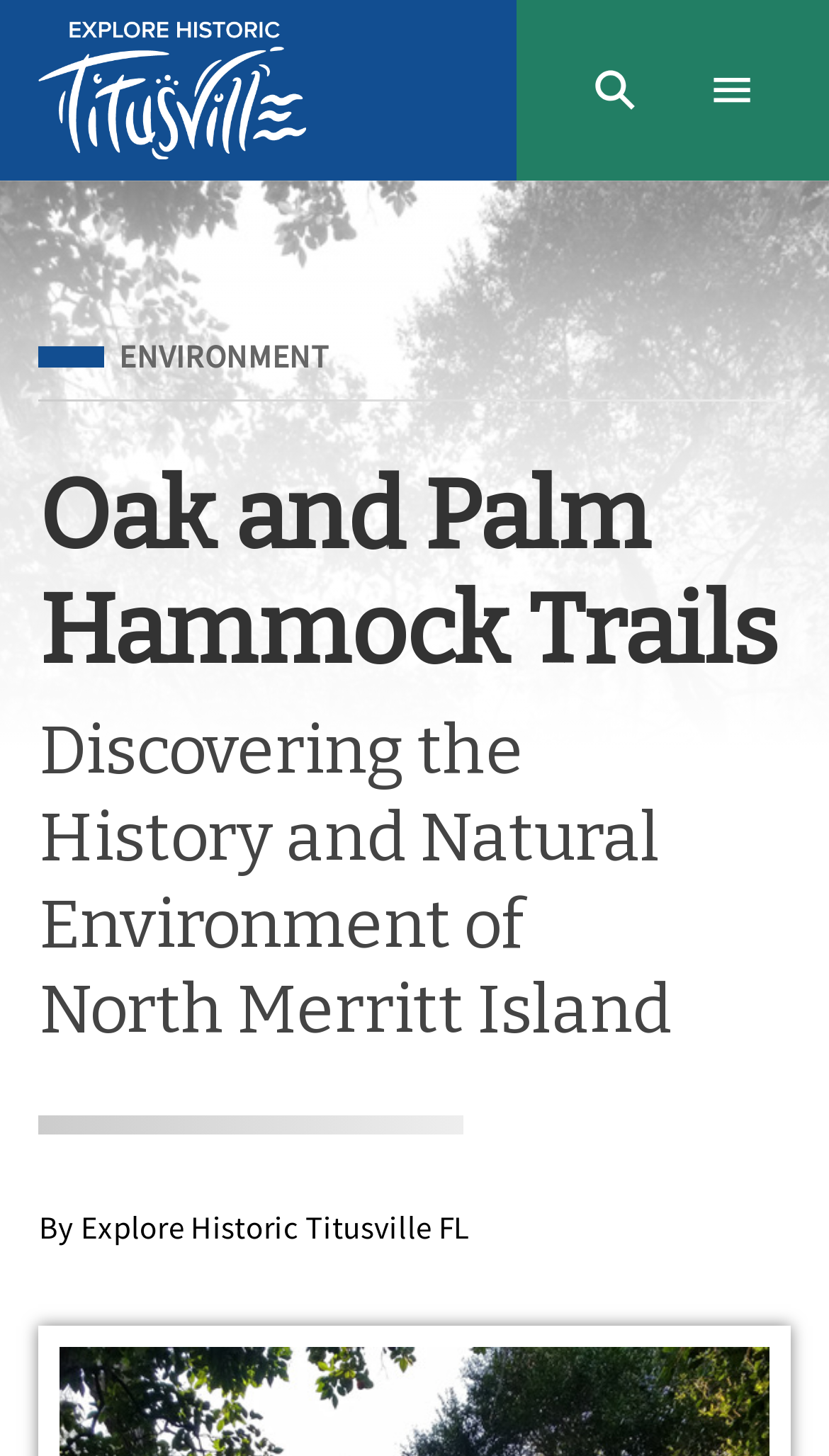Respond with a single word or phrase for the following question: 
What is the theme of the navigation menu?

Main Navigation